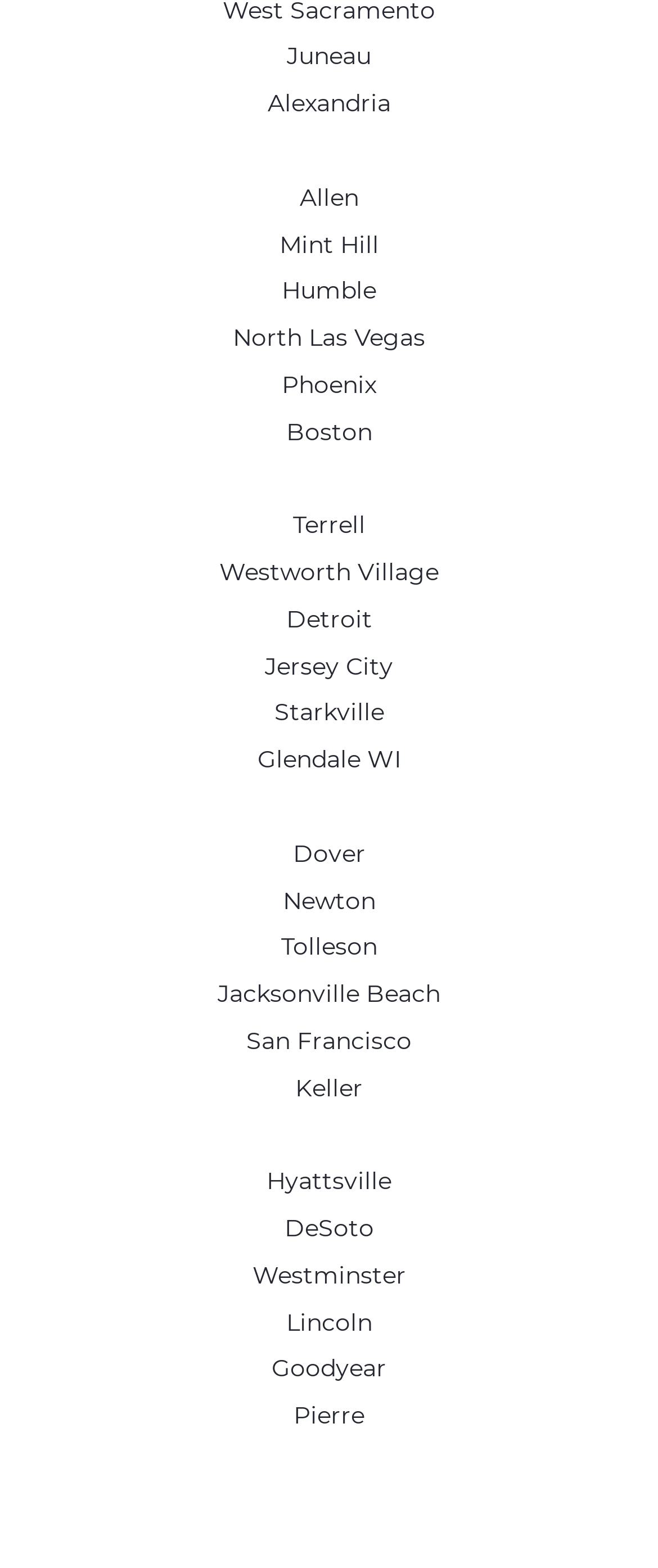Using the elements shown in the image, answer the question comprehensively: What is the last repair service listed?

The last link on the webpage is 'Brake Power Booster Unit Check Valve Replacement', which suggests that it is the last repair service listed.